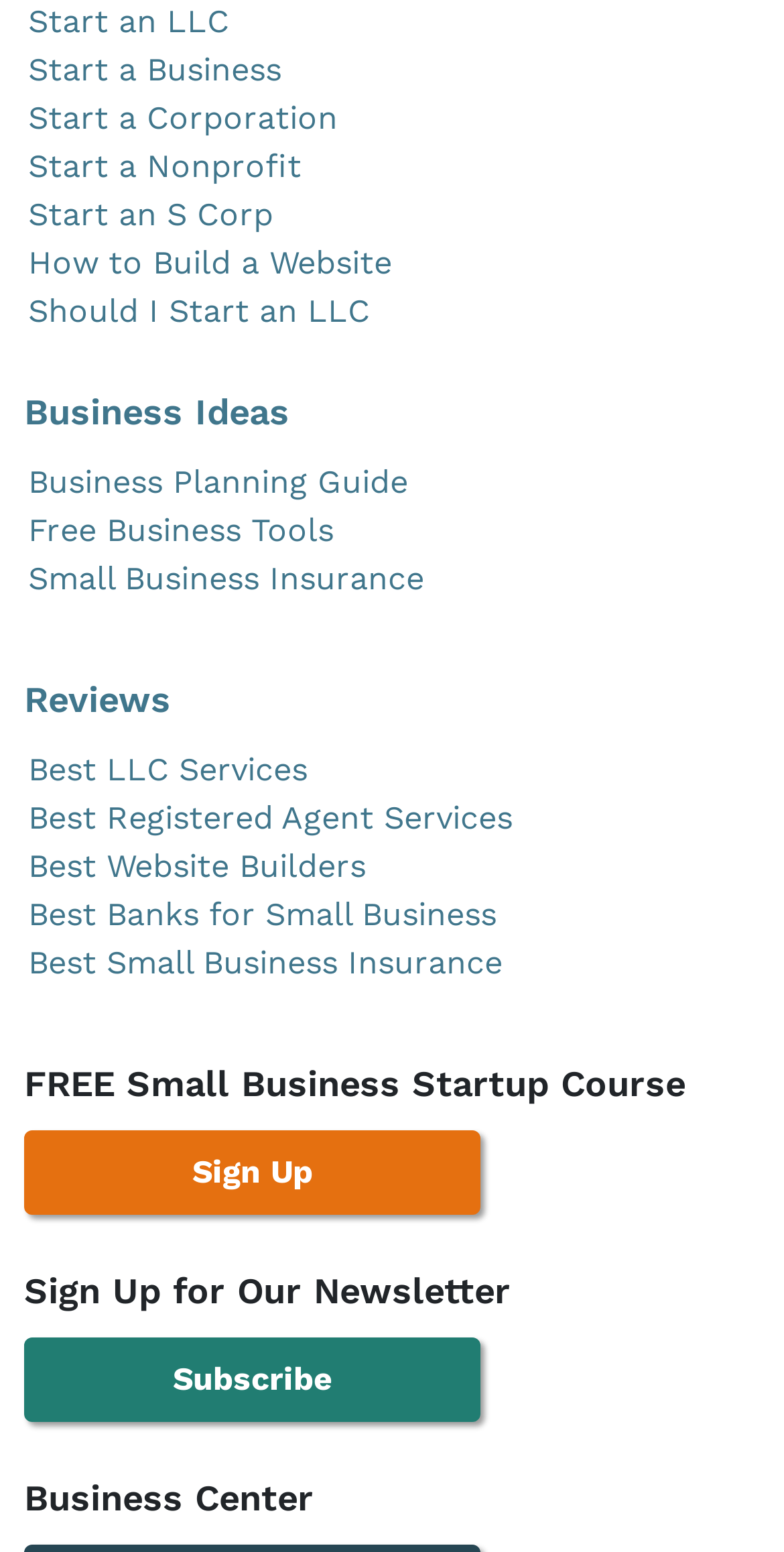What is the purpose of the 'Sign Up' link?
Refer to the image and give a detailed answer to the question.

The 'Sign Up' link is located near the 'Sign Up for Our Newsletter' text, suggesting that the purpose of this link is to allow users to subscribe to the newsletter.